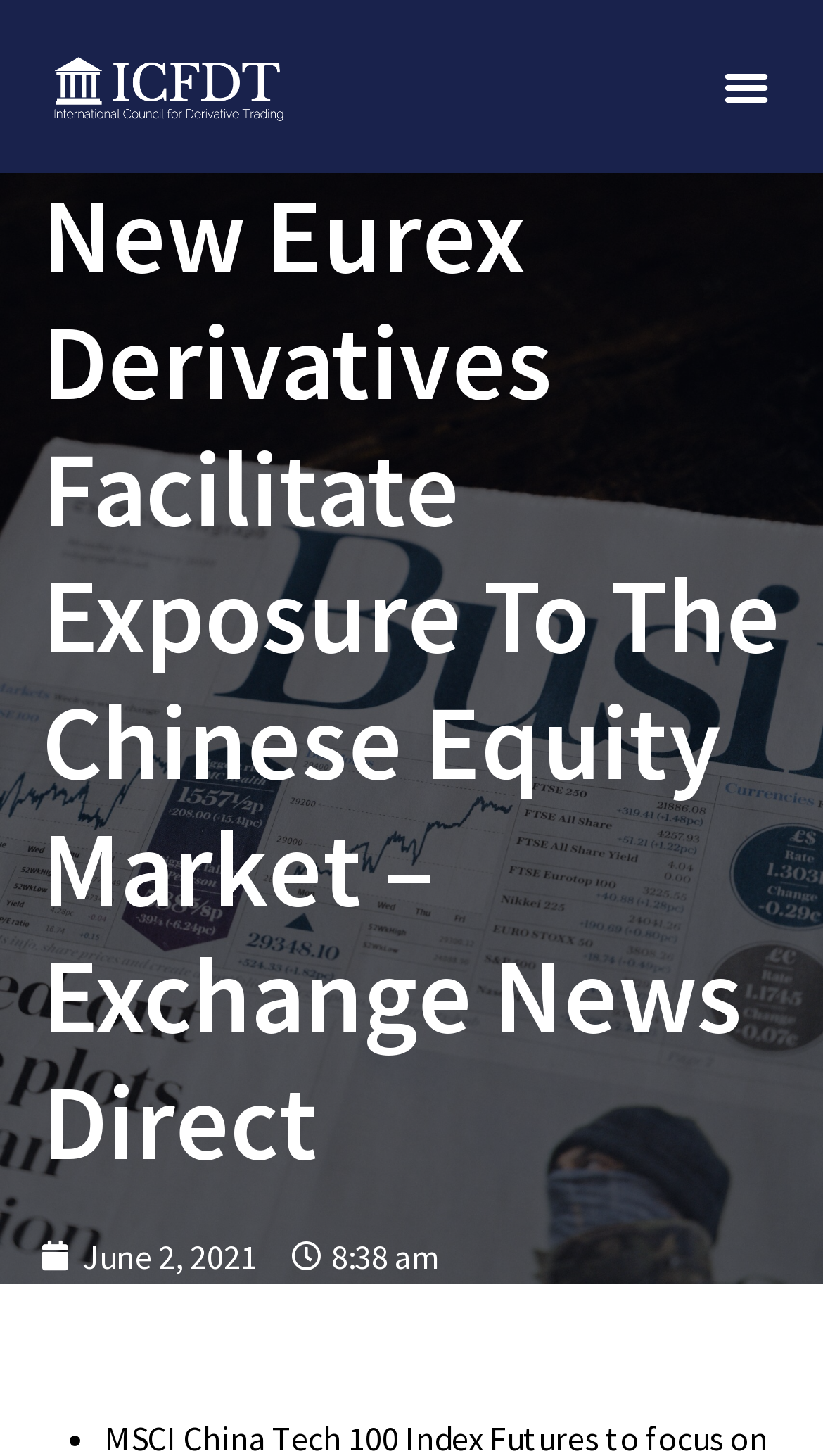Determine the bounding box for the described UI element: "June 2, 2021".

[0.051, 0.843, 0.313, 0.881]